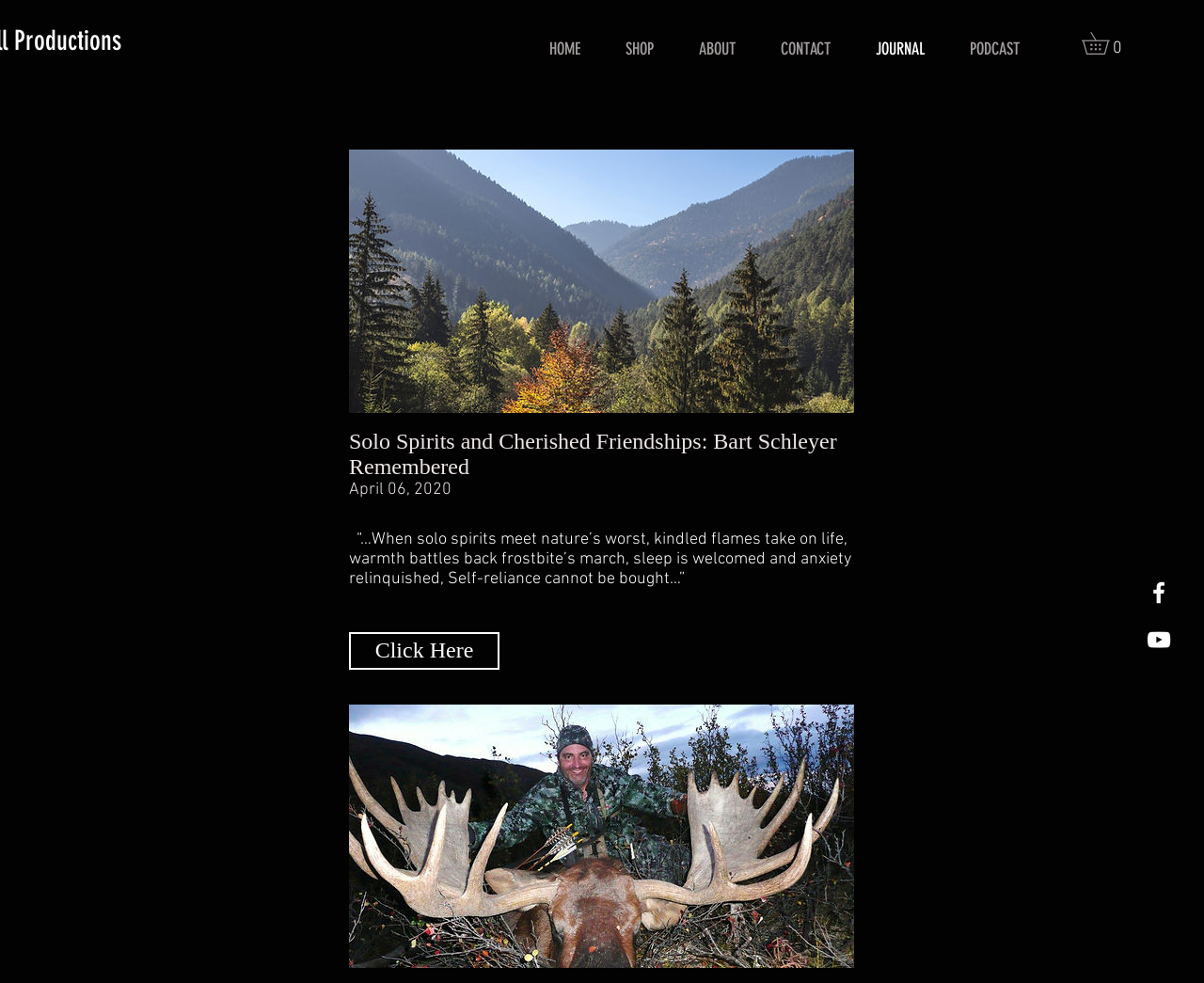Can you extract the primary headline text from the webpage?

Herd Bull Productions